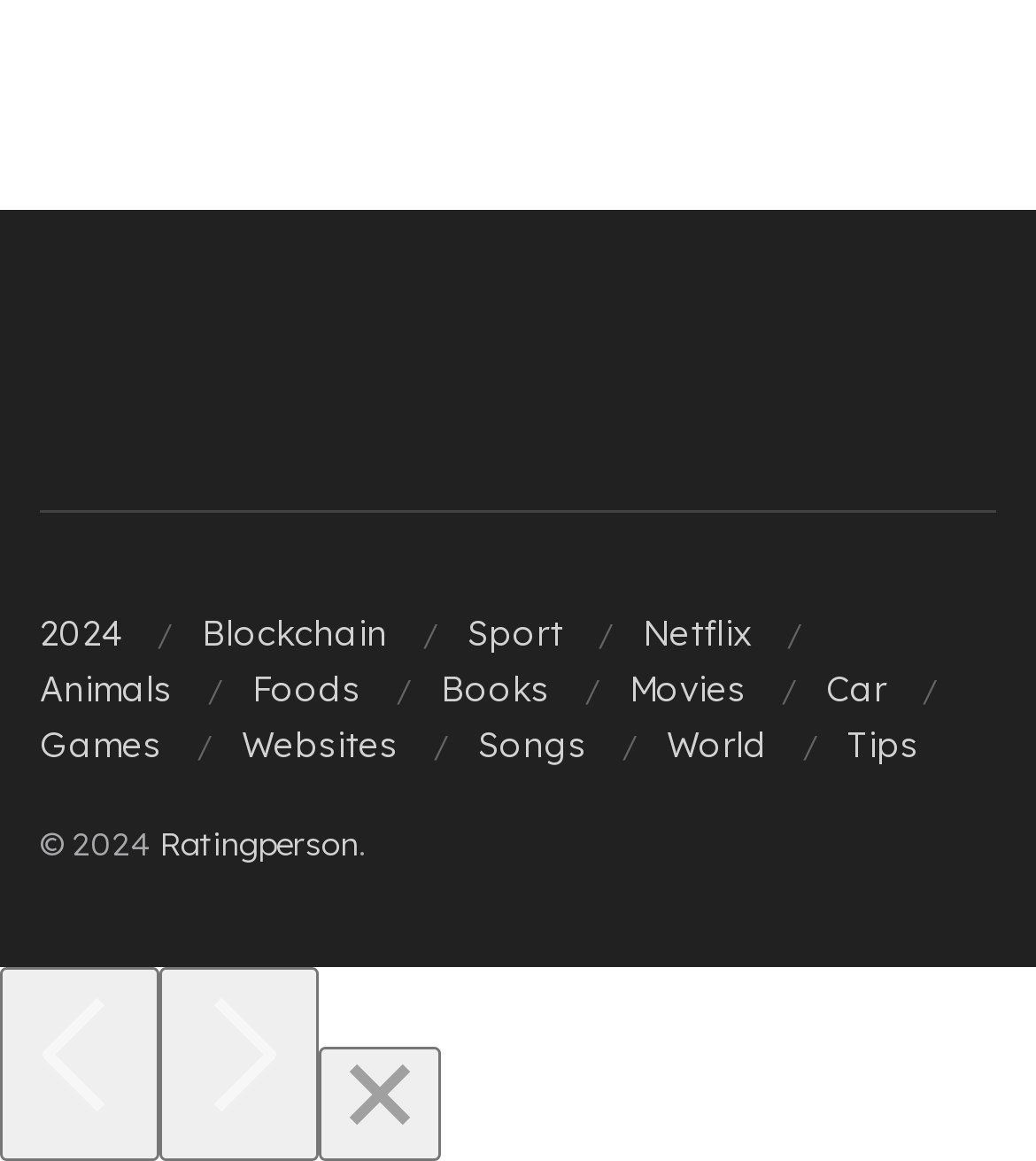Identify the bounding box coordinates for the region to click in order to carry out this instruction: "Click on the 2024 link". Provide the coordinates using four float numbers between 0 and 1, formatted as [left, top, right, bottom].

[0.038, 0.527, 0.118, 0.564]